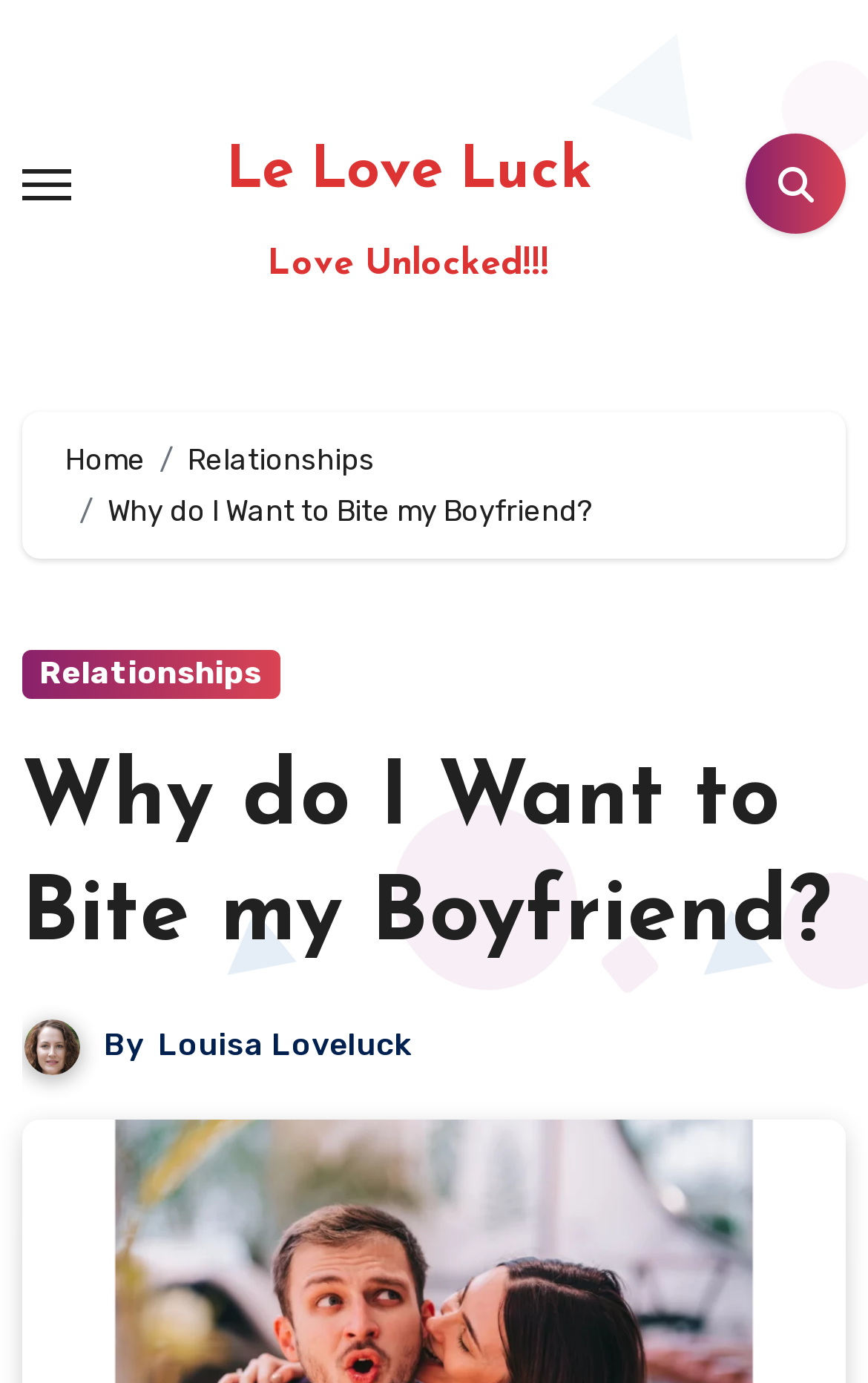Using the webpage screenshot and the element description Home, determine the bounding box coordinates. Specify the coordinates in the format (top-left x, top-left y, bottom-right x, bottom-right y) with values ranging from 0 to 1.

[0.075, 0.32, 0.167, 0.344]